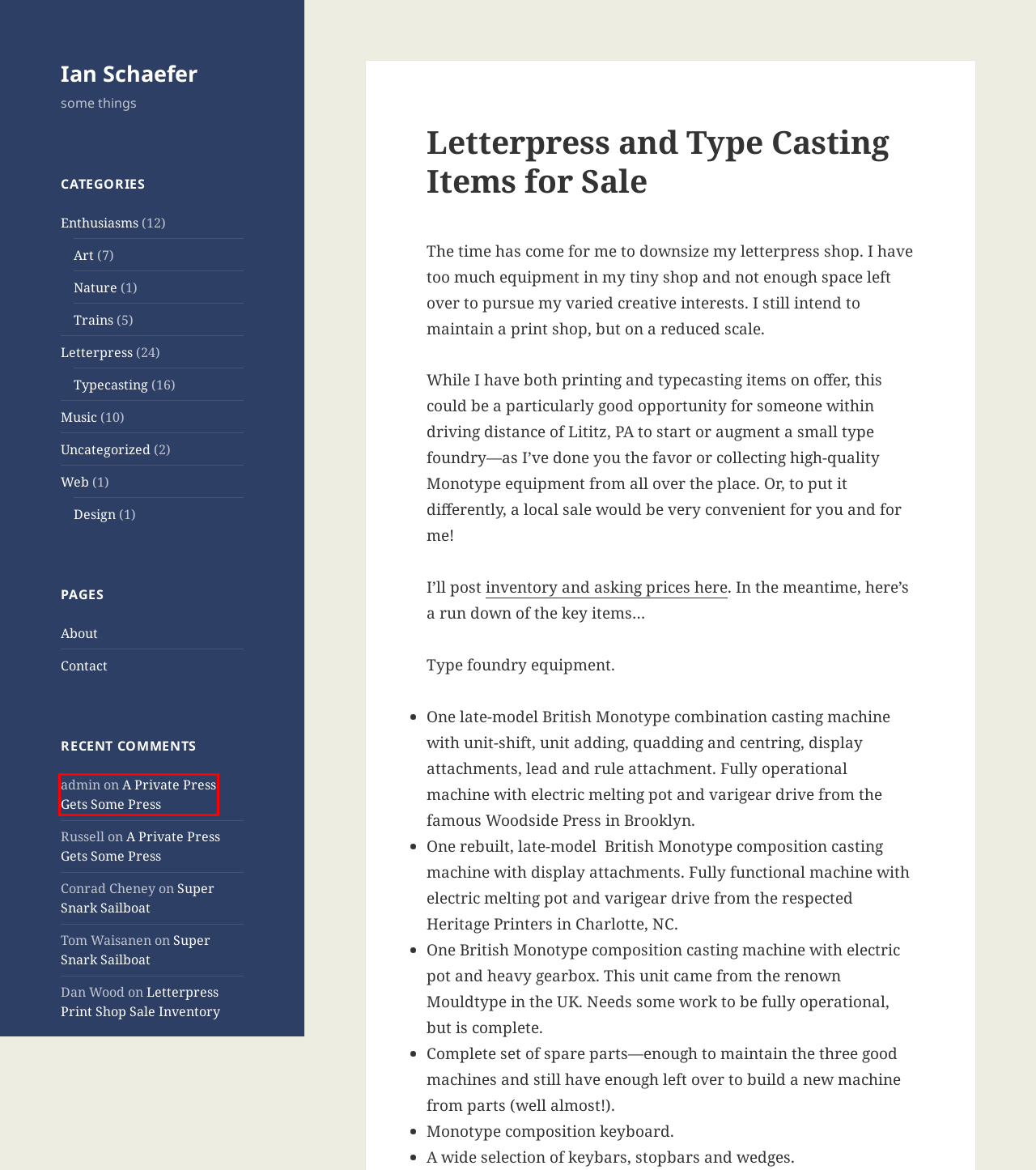With the provided webpage screenshot containing a red bounding box around a UI element, determine which description best matches the new webpage that appears after clicking the selected element. The choices are:
A. Letterpress – Ian Schaefer
B. Art – Ian Schaefer
C. Enthusiasms – Ian Schaefer
D. Uncategorized – Ian Schaefer
E. Web – Ian Schaefer
F. About – Ian Schaefer
G. Typecasting – Ian Schaefer
H. A Private Press Gets Some Press – Ian Schaefer

H